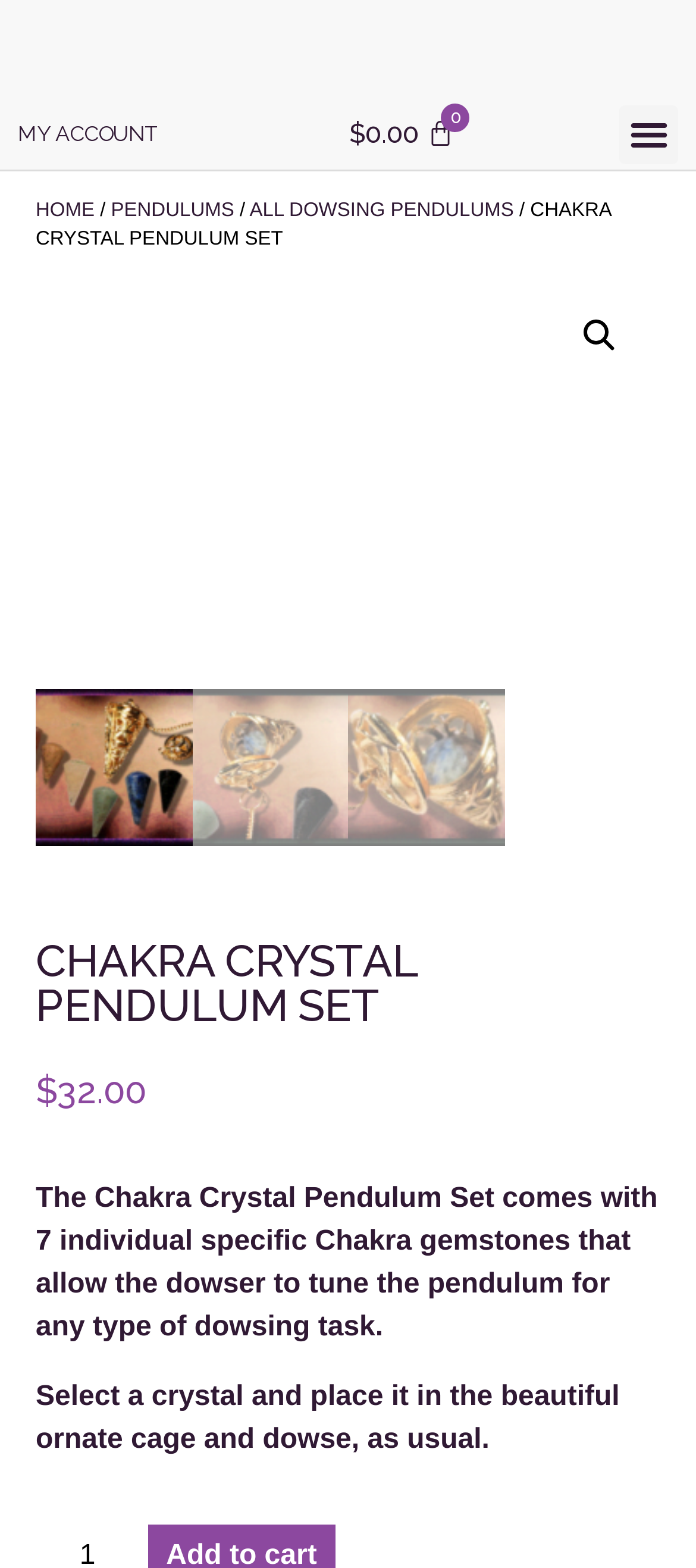How many gemstones are included in the Chakra Crystal Pendulum Set?
Based on the image, answer the question with a single word or brief phrase.

7